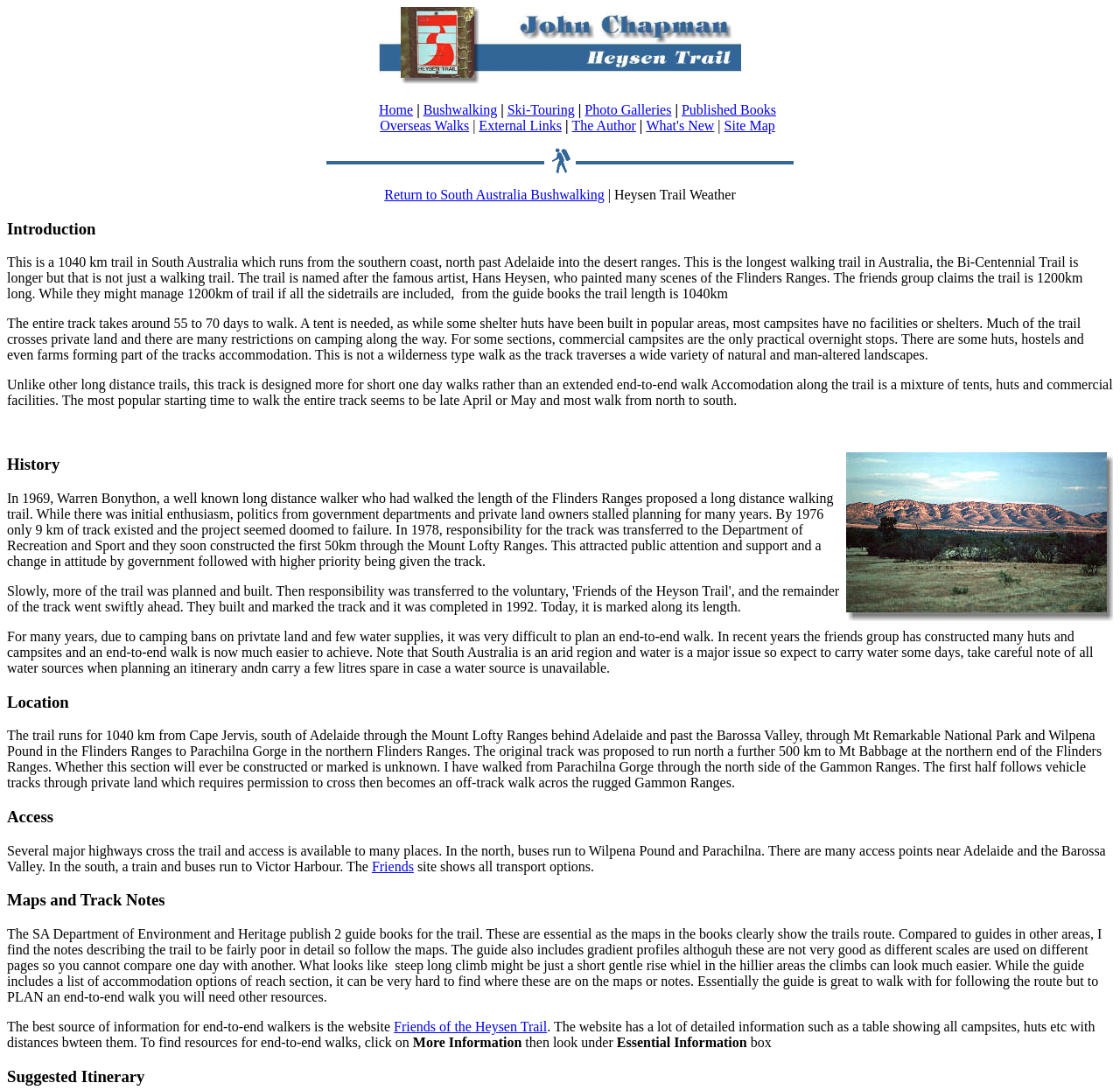Please provide a comprehensive answer to the question based on the screenshot: What is the name of the website recommended for end-to-end walkers?

The webpage recommends that 'The best source of information for end-to-end walkers is the website Friends of the Heysen Trail.' This information is provided in the maps and track notes section of the webpage, which gives information about resources for planning an end-to-end walk.